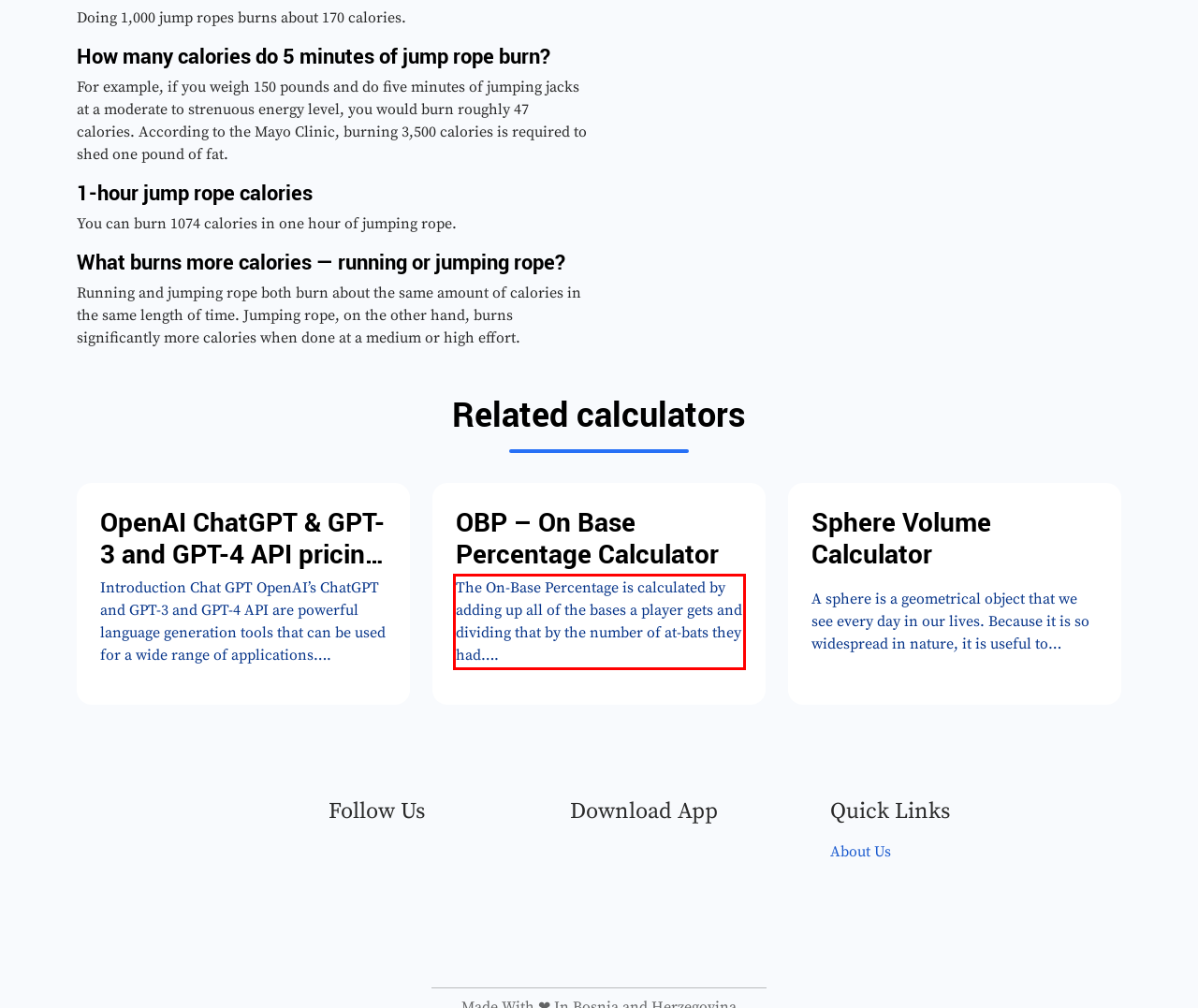In the screenshot of the webpage, find the red bounding box and perform OCR to obtain the text content restricted within this red bounding box.

The On-Base Percentage is calculated by adding up all of the bases a player gets and dividing that by the number of at-bats they had….